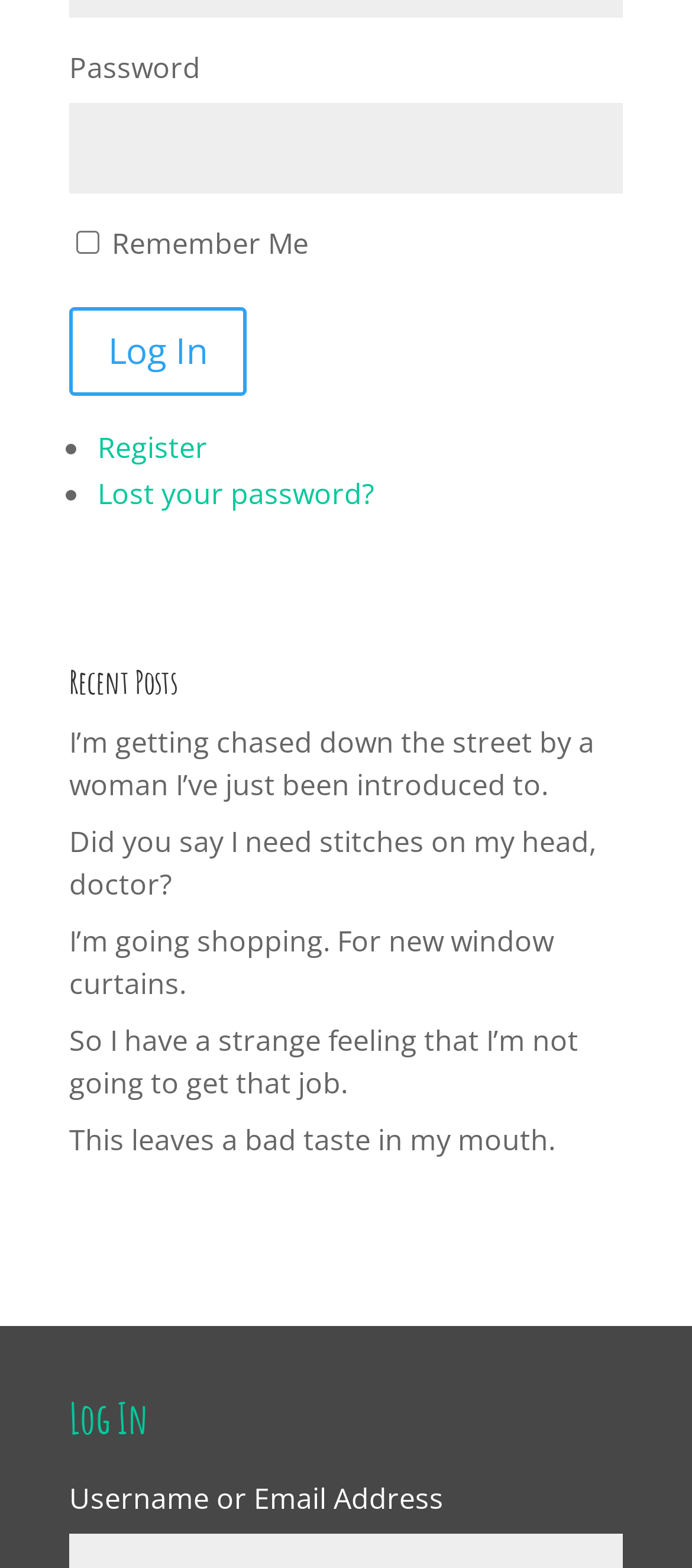Find the UI element described as: "简体中文" and predict its bounding box coordinates. Ensure the coordinates are four float numbers between 0 and 1, [left, top, right, bottom].

None